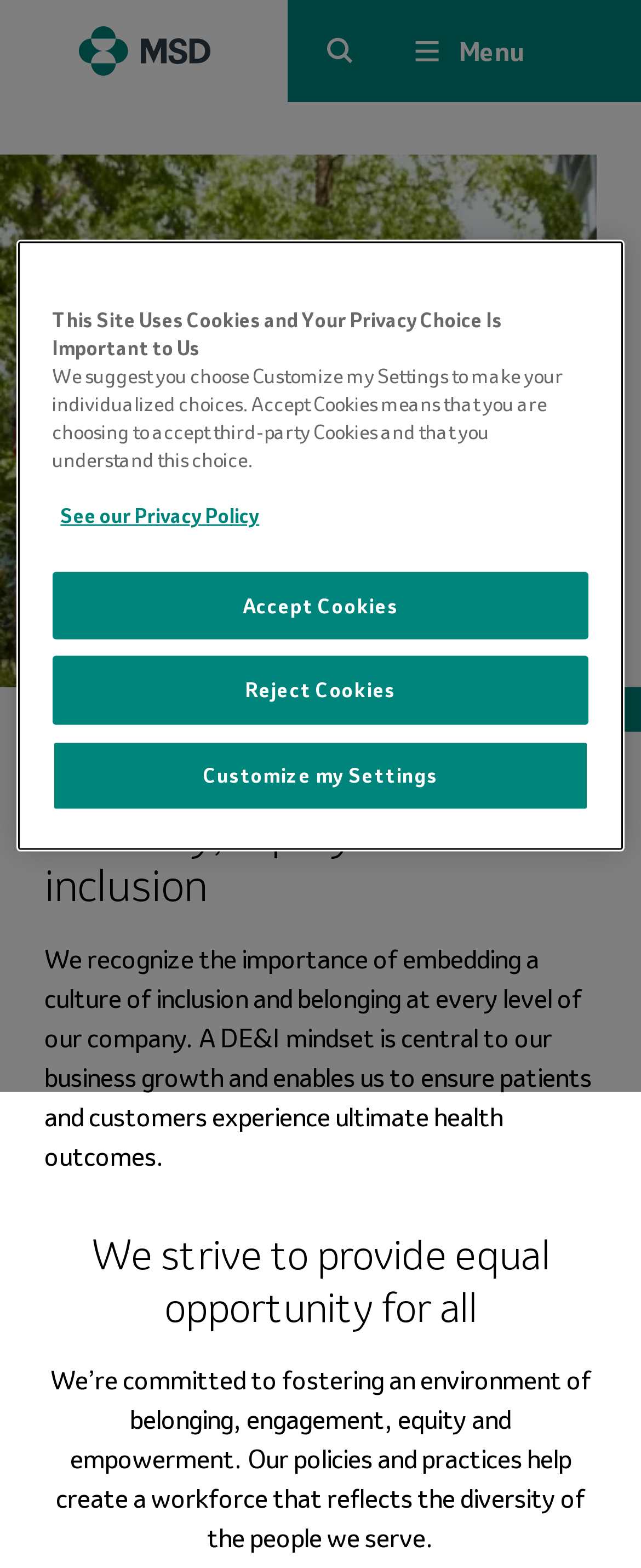Please look at the image and answer the question with a detailed explanation: What does the company strive to provide?

The webpage states that the company strives to provide equal opportunity for all, which is evident in their policies and practices that help create a workforce that reflects the diversity of the people they serve.